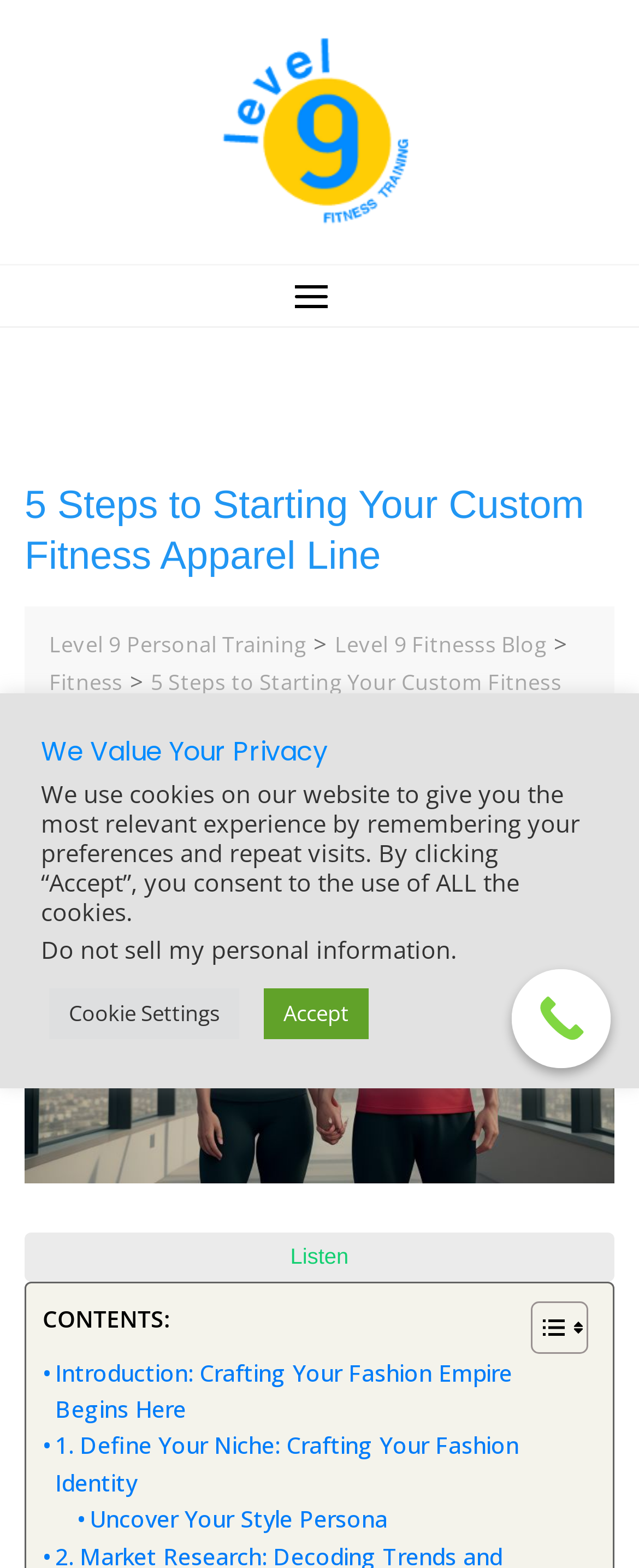What is the purpose of the 'Cookie Settings' button?
Respond to the question with a single word or phrase according to the image.

To manage cookie settings